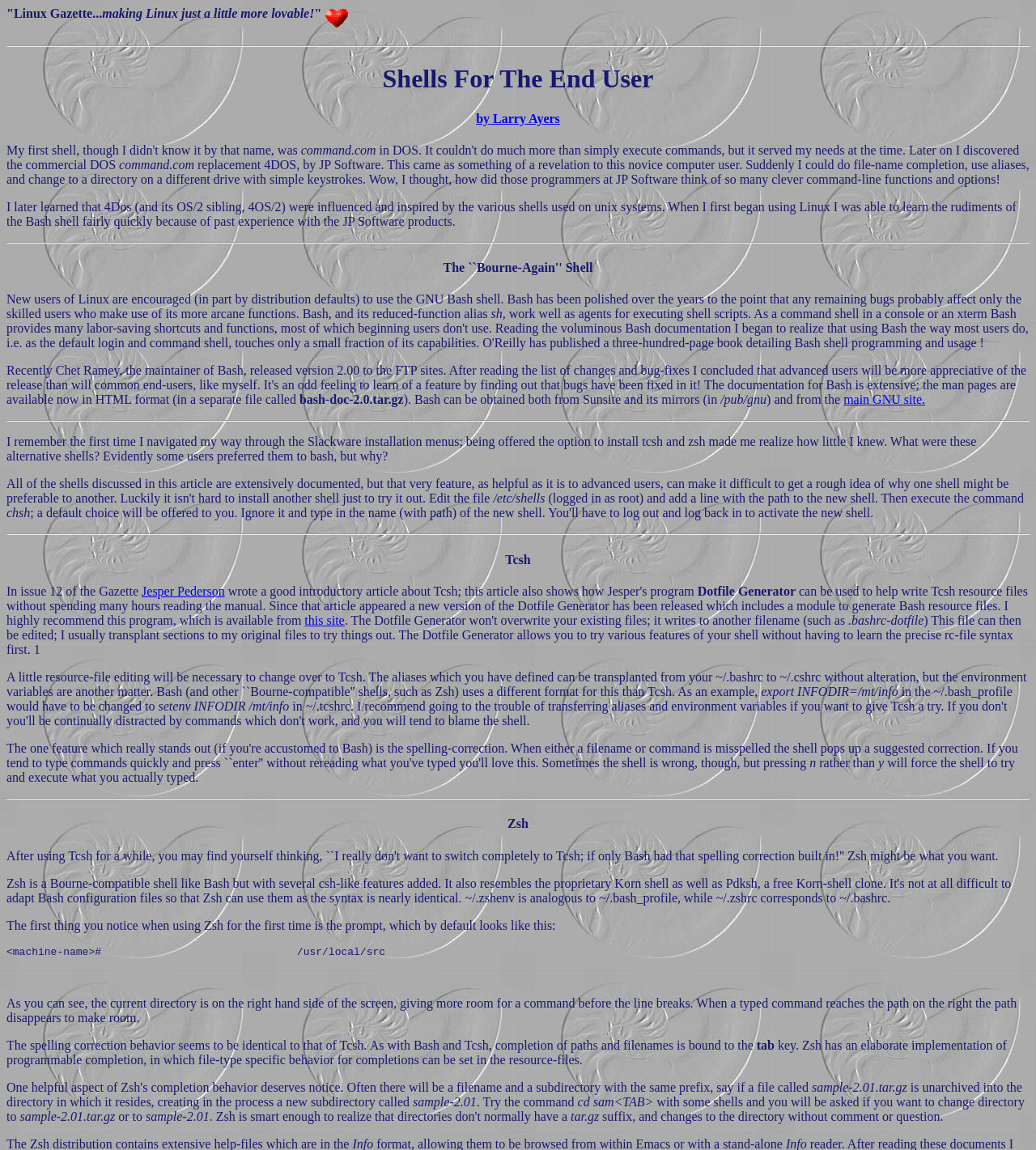Find the headline of the webpage and generate its text content.

Shells For The End User